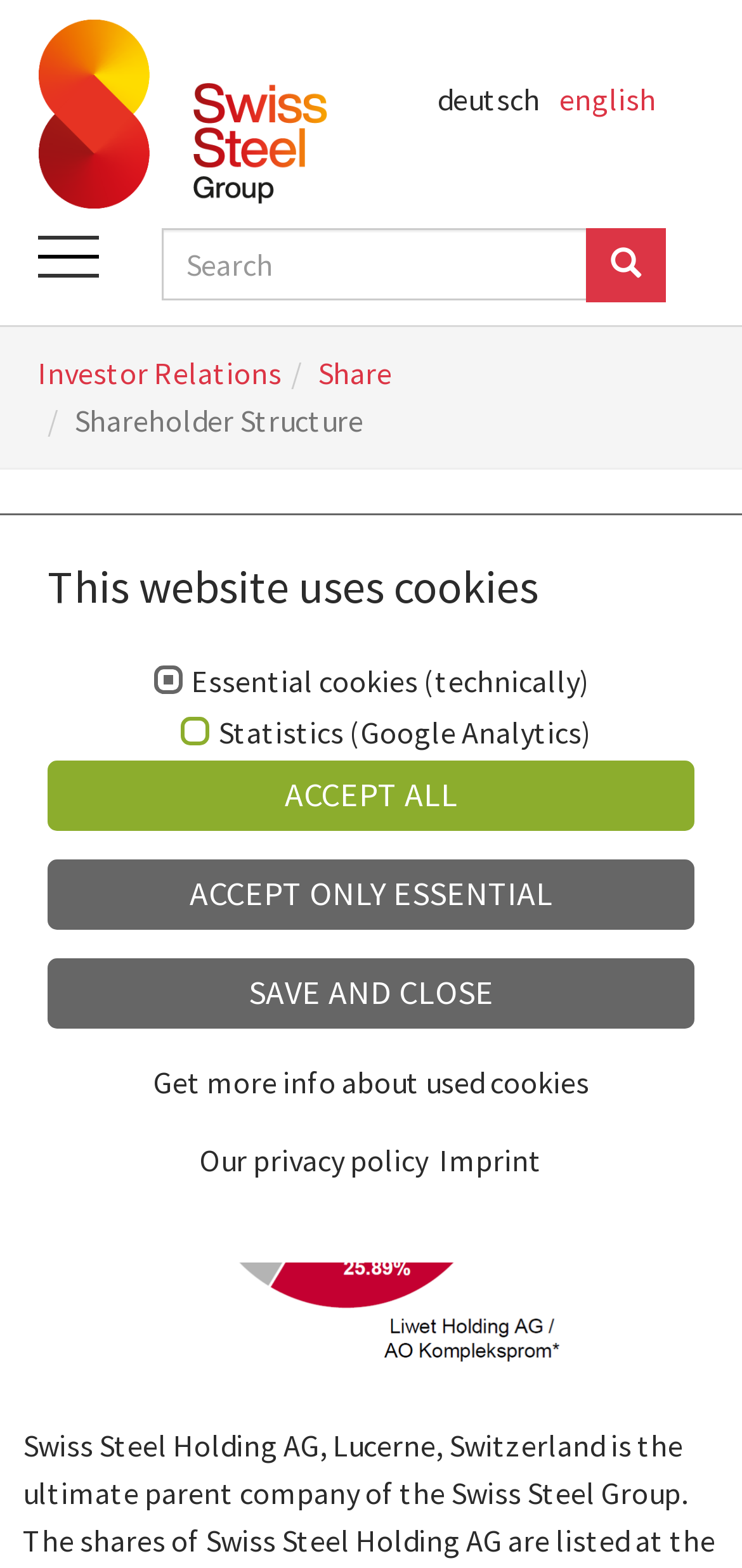Locate the bounding box coordinates of the area you need to click to fulfill this instruction: 'search for something'. The coordinates must be in the form of four float numbers ranging from 0 to 1: [left, top, right, bottom].

[0.217, 0.146, 0.792, 0.192]